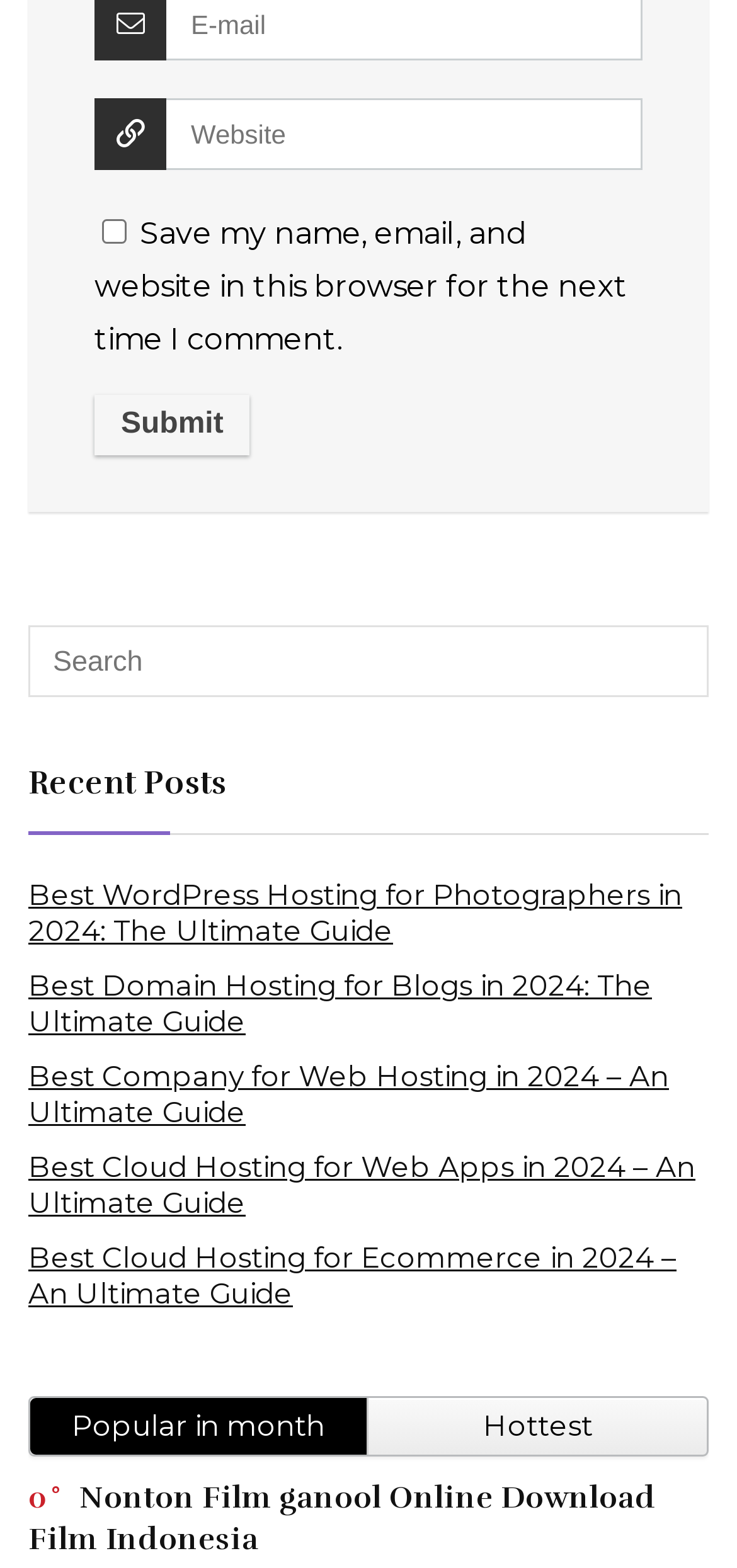Reply to the question with a single word or phrase:
What is the category of the links listed?

Web hosting guides